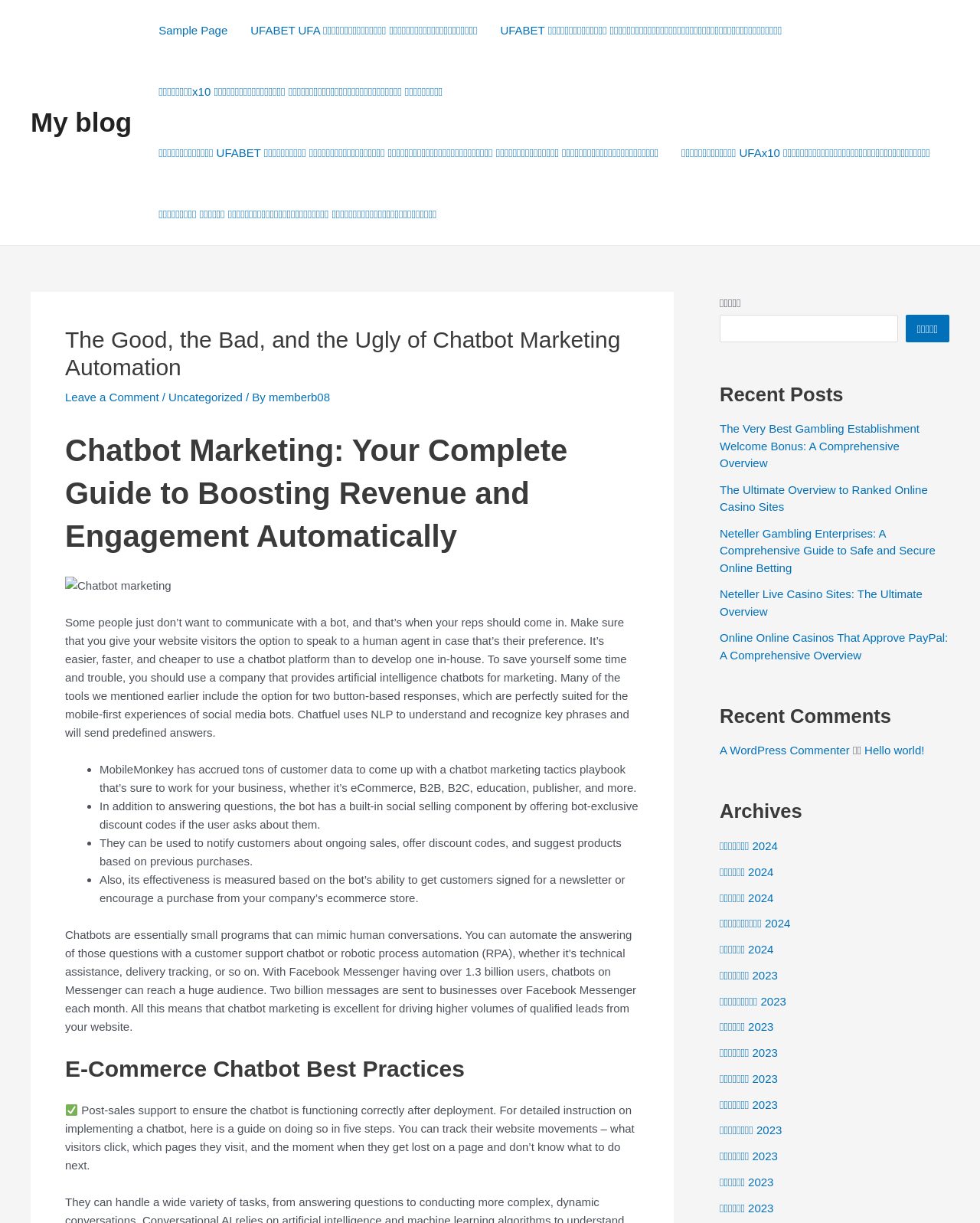What is the main heading displayed on the webpage? Please provide the text.

The Good, the Bad, and the Ugly of Chatbot Marketing Automation